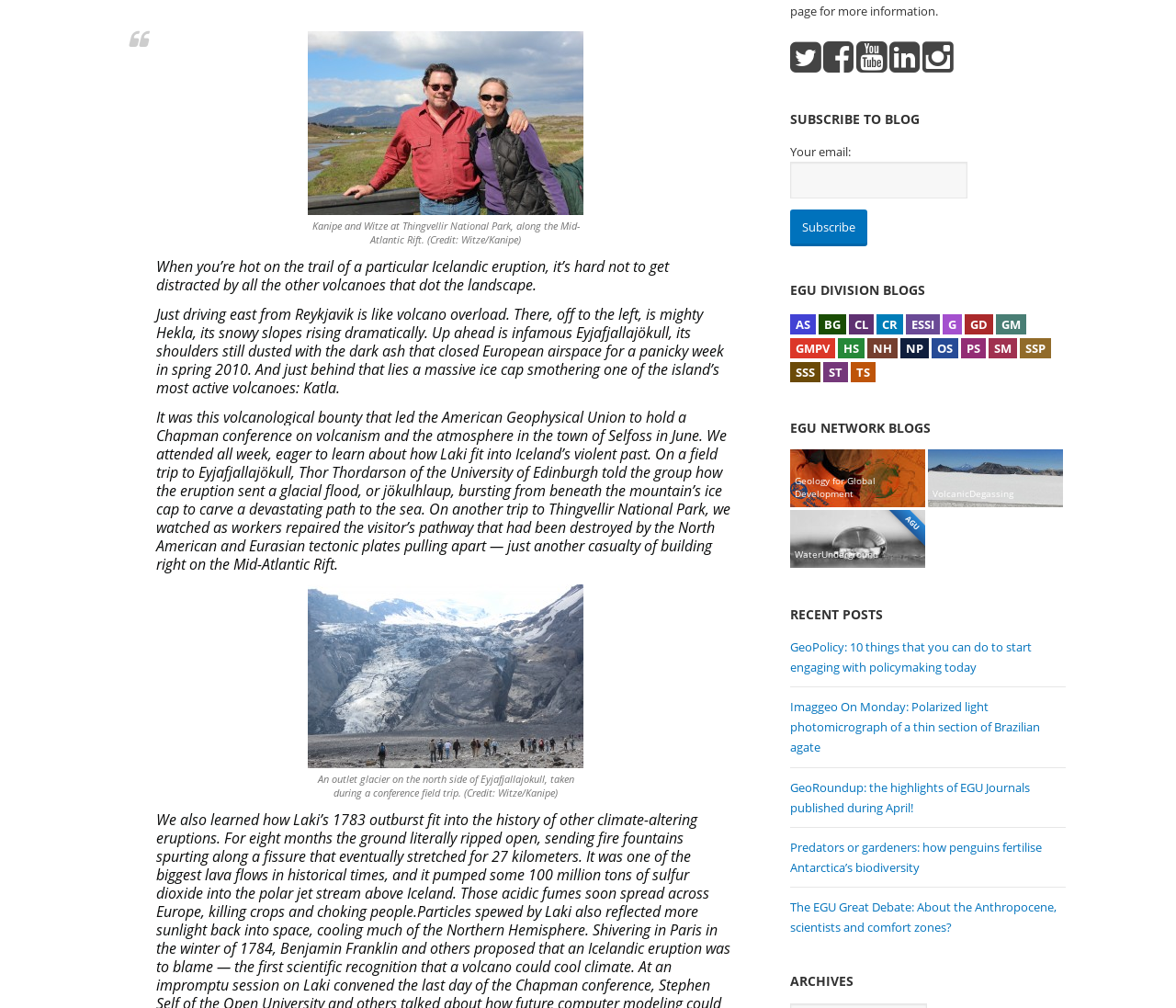Based on the element description SSS, identify the bounding box of the UI element in the given webpage screenshot. The coordinates should be in the format (top-left x, top-left y, bottom-right x, bottom-right y) and must be between 0 and 1.

[0.672, 0.359, 0.698, 0.379]